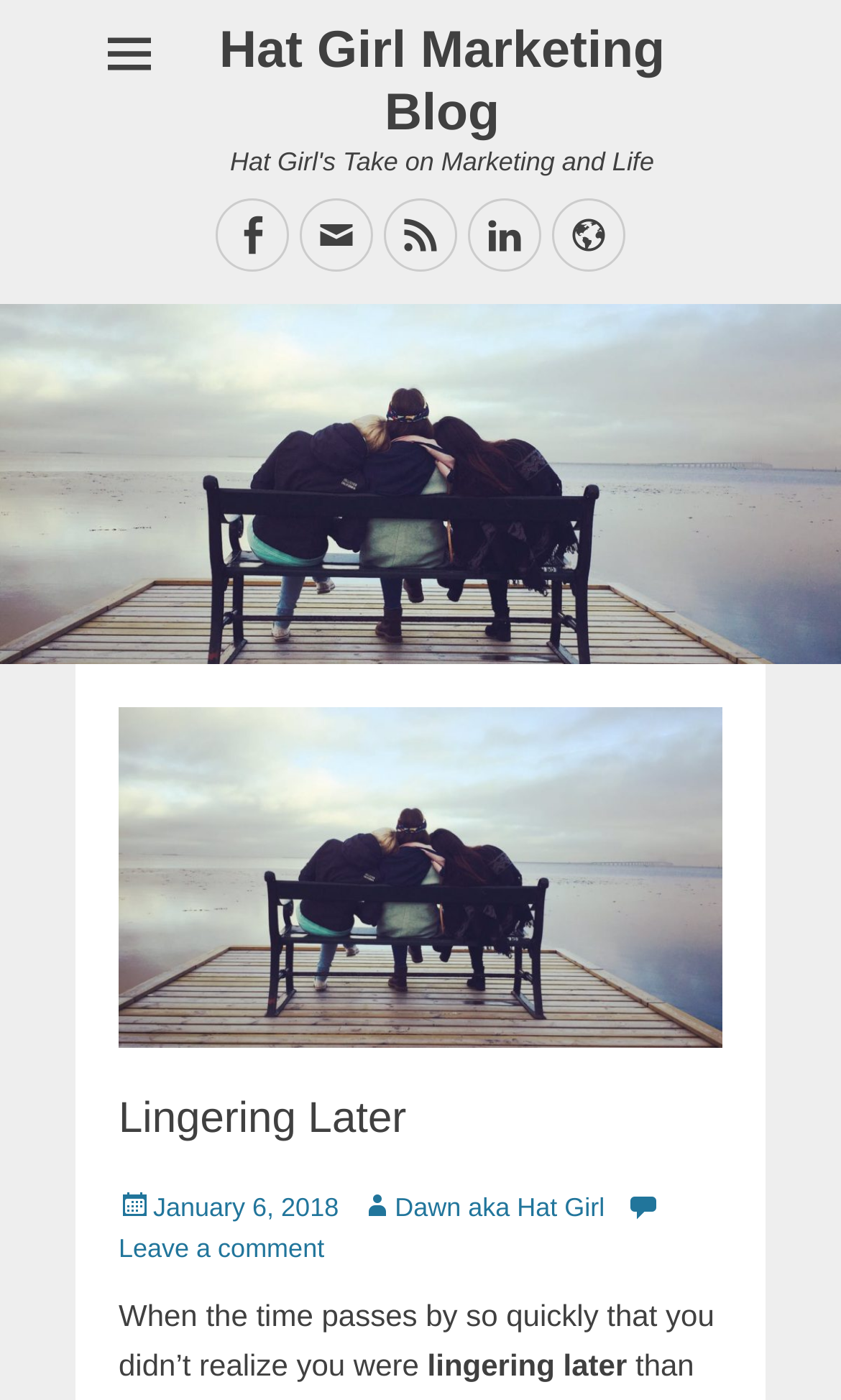Articulate a complete and detailed caption of the webpage elements.

The webpage is a blog post titled "Lingering Later" on the "Hat Girl Marketing Blog". At the top, there is a small icon and the blog title "Hat Girl Marketing Blog" in a heading. Below the title, there is a subtitle "Hat Girl's Take on Marketing and Life". 

On the left side, there are five social media links, including Facebook, Email, Feed, LinkedIn, and Website, each represented by an icon. 

To the right of the social media links, there is a large section that takes up most of the page. At the top of this section, there is a figure, likely an image. Below the figure, there is a header with the title "Lingering Later" and some metadata, including the post date "January 6, 2018", the author "Dawn aka Hat Girl", and a link to leave a comment. 

The main content of the blog post starts below the metadata, with two paragraphs of text. The first paragraph begins with "When the time passes by so quickly that you didn’t realize you were" and the second paragraph starts with "lingering later".